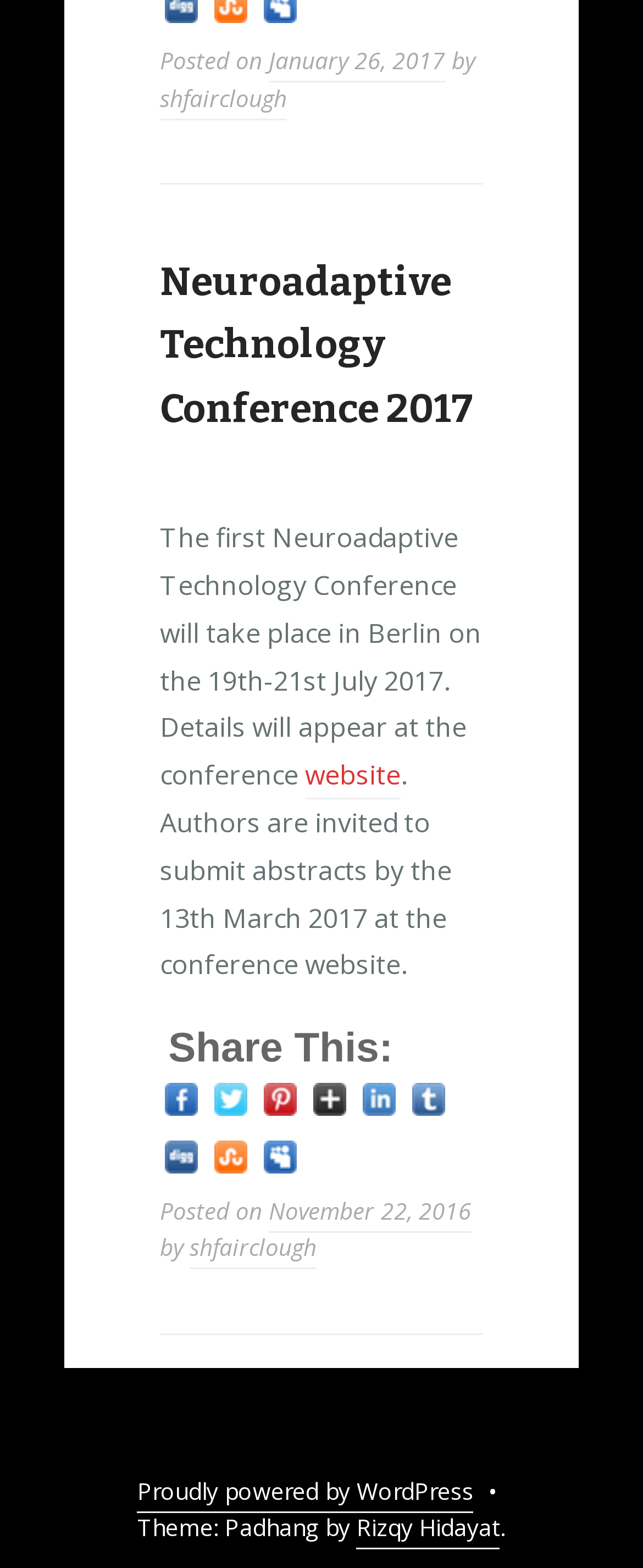What is the date of the Neuroadaptive Technology Conference?
Can you give a detailed and elaborate answer to the question?

The date of the Neuroadaptive Technology Conference can be found in the article section of the webpage, where it is mentioned that 'The first Neuroadaptive Technology Conference will take place in Berlin on the 19th-21st July 2017.'